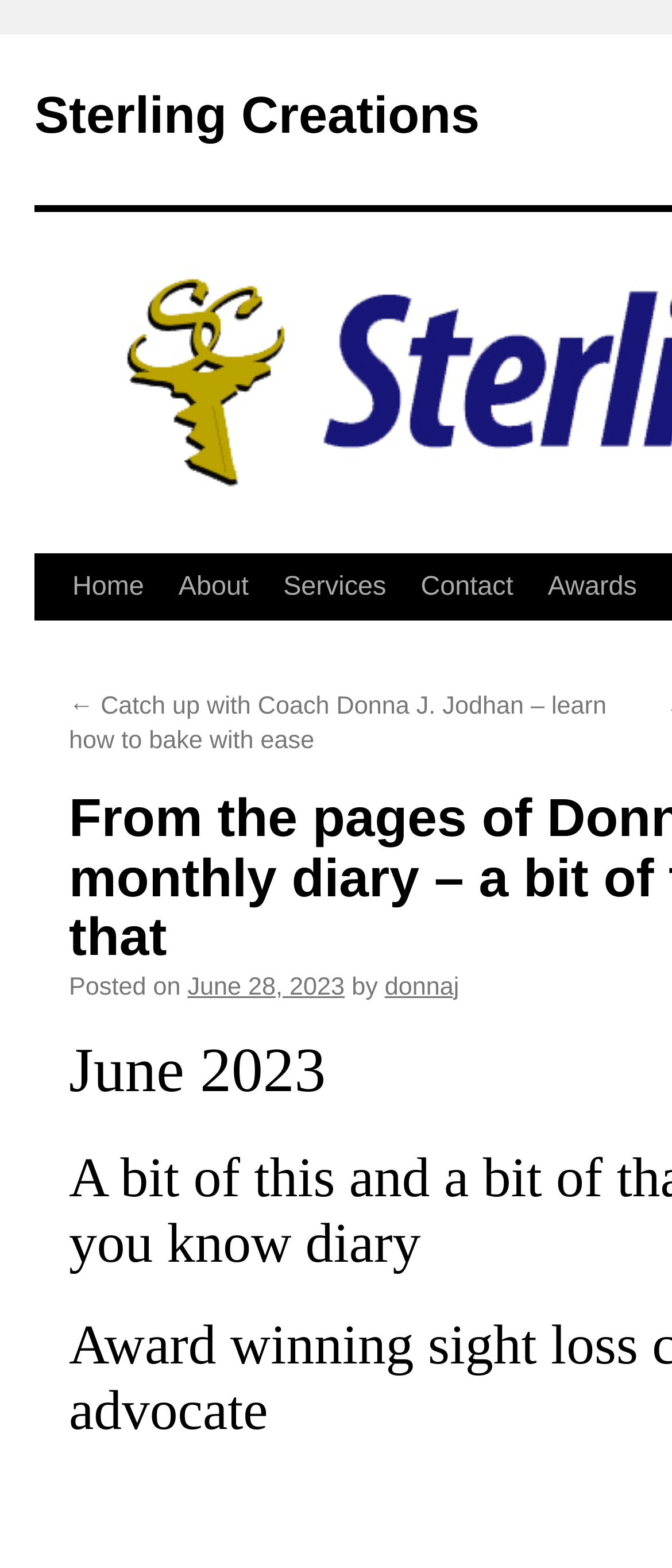Extract the bounding box of the UI element described as: "Skip to content".

[0.049, 0.353, 0.1, 0.478]